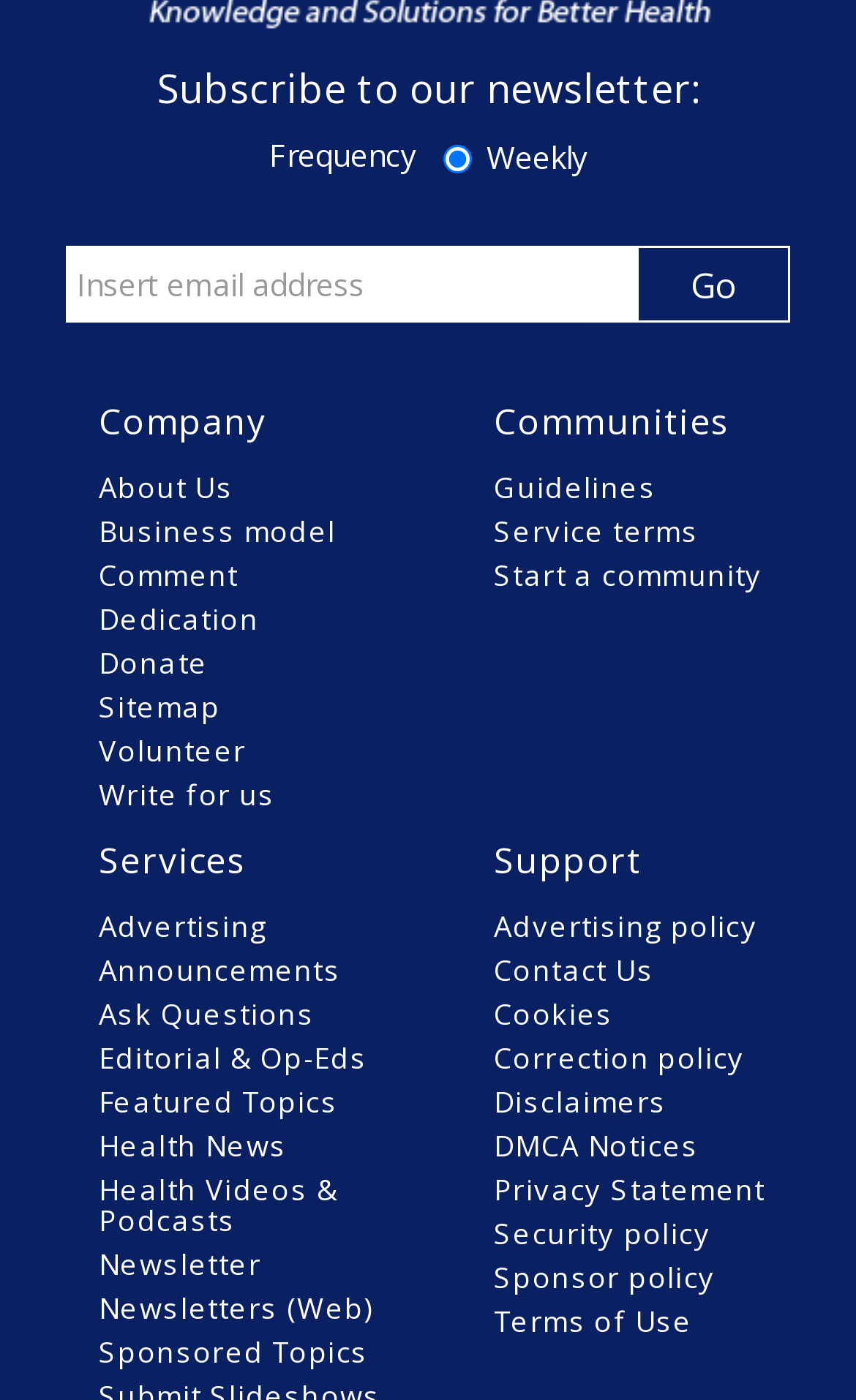Select the bounding box coordinates of the element I need to click to carry out the following instruction: "Subscribe to the newsletter".

[0.077, 0.049, 0.923, 0.08]